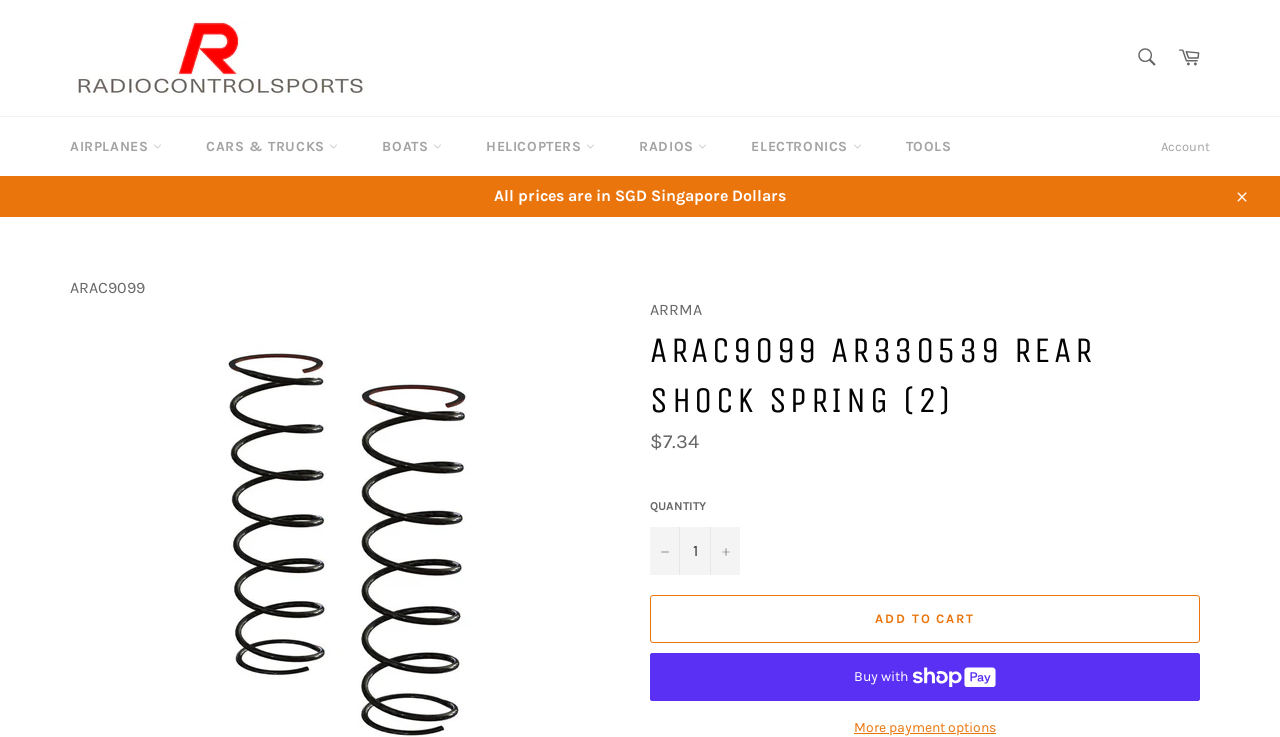Highlight the bounding box coordinates of the region I should click on to meet the following instruction: "Add to cart".

[0.508, 0.808, 0.938, 0.873]